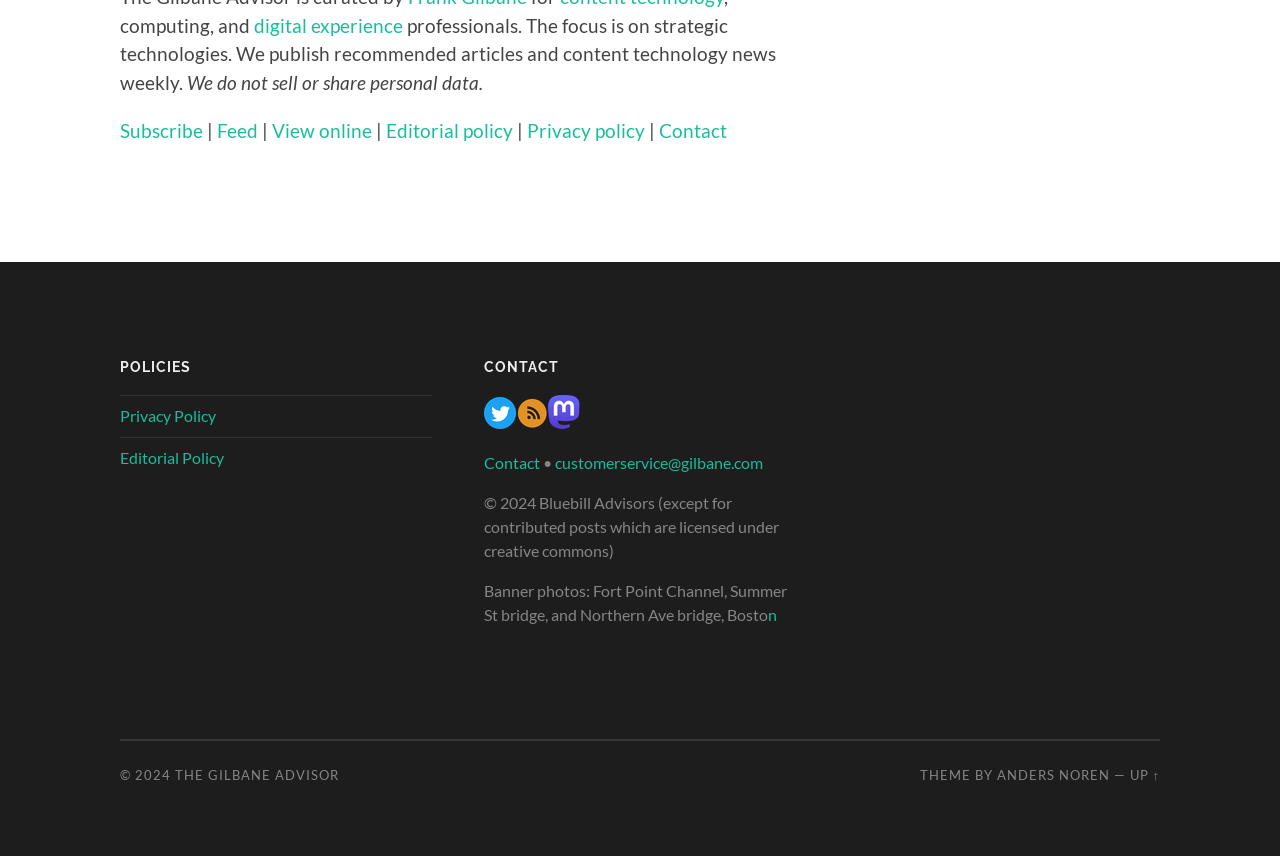Determine the bounding box coordinates for the clickable element required to fulfill the instruction: "Read the editorial policy". Provide the coordinates as four float numbers between 0 and 1, i.e., [left, top, right, bottom].

[0.302, 0.139, 0.401, 0.166]